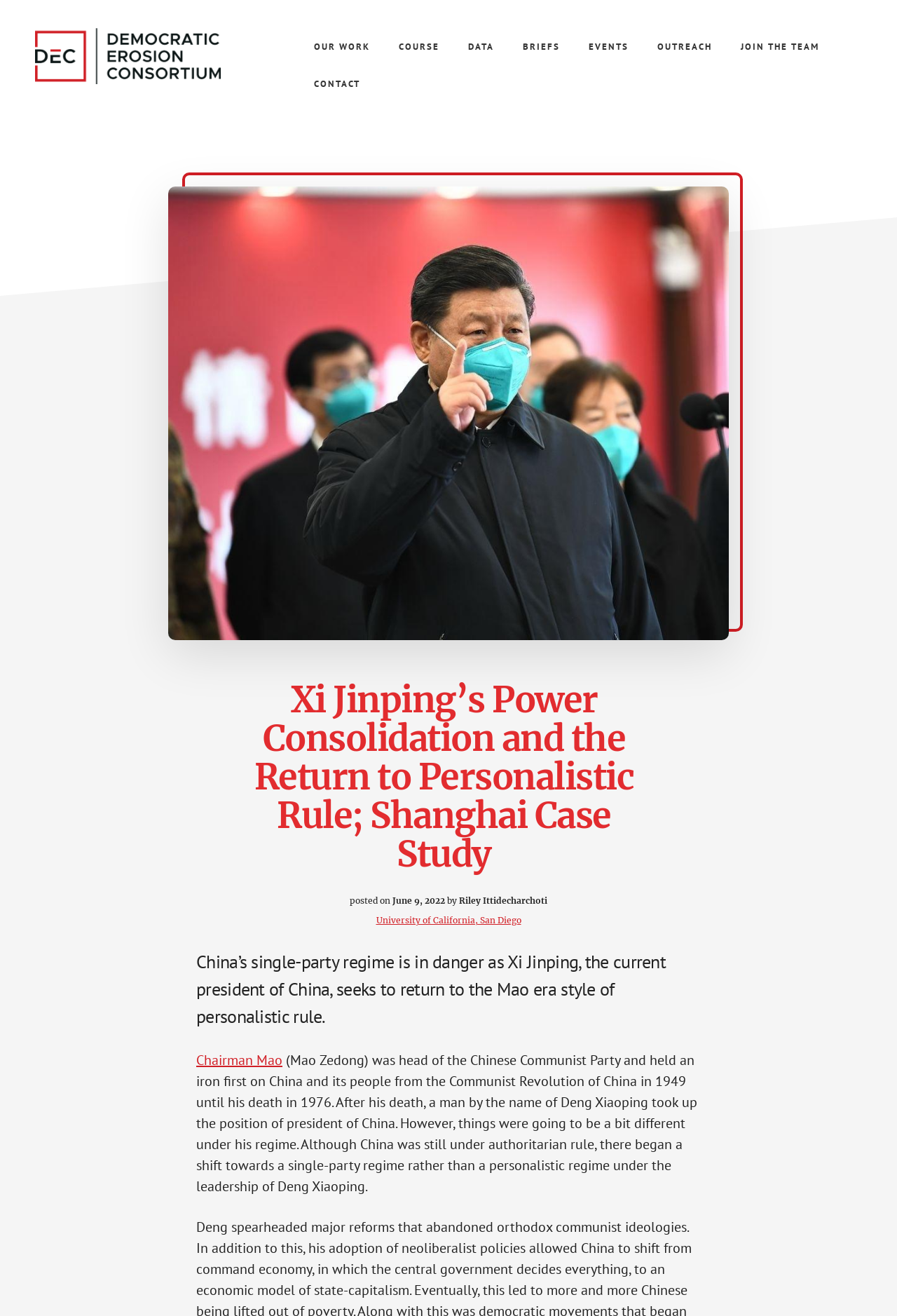Refer to the element description Chairman Mao and identify the corresponding bounding box in the screenshot. Format the coordinates as (top-left x, top-left y, bottom-right x, bottom-right y) with values in the range of 0 to 1.

[0.219, 0.799, 0.315, 0.813]